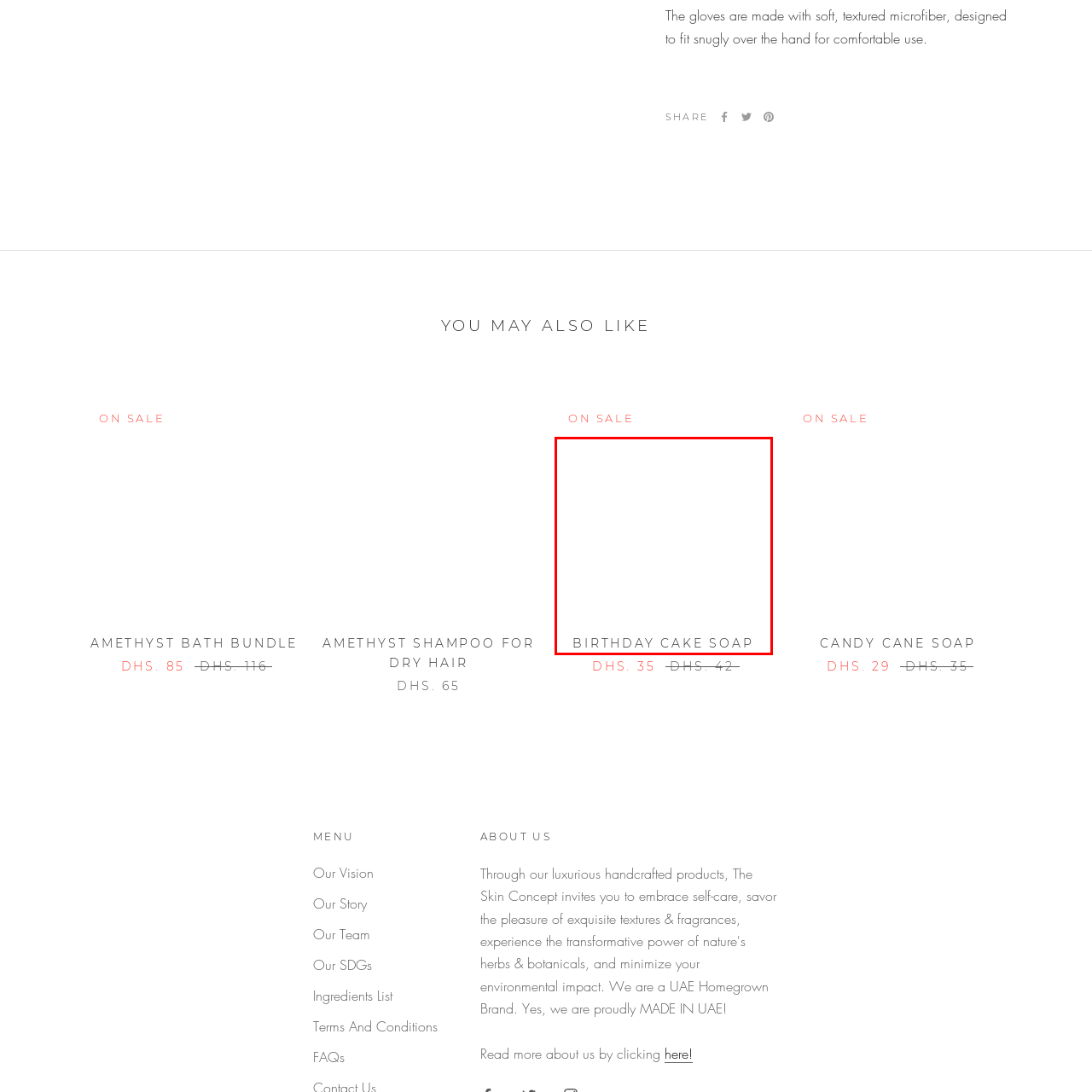Give a comprehensive caption for the image marked by the red rectangle.

This image showcases a delightful product labeled "Birthday Cake Soap," designed to evoke the joyous and celebratory essence of a birthday. The packaging is likely vibrant and appealing, reflecting themes of fun and festivity, reminiscent of a classic birthday cake. Accompanying the image is the purchase option "ON SALE," indicating a limited-time offer, which suggests a perfect opportunity for customers looking to indulge in luxurious bath products at a discounted price. The overall presentation emphasizes both the product's playful nature and its inviting aroma, making it an attractive choice for gifting or personal pampering.